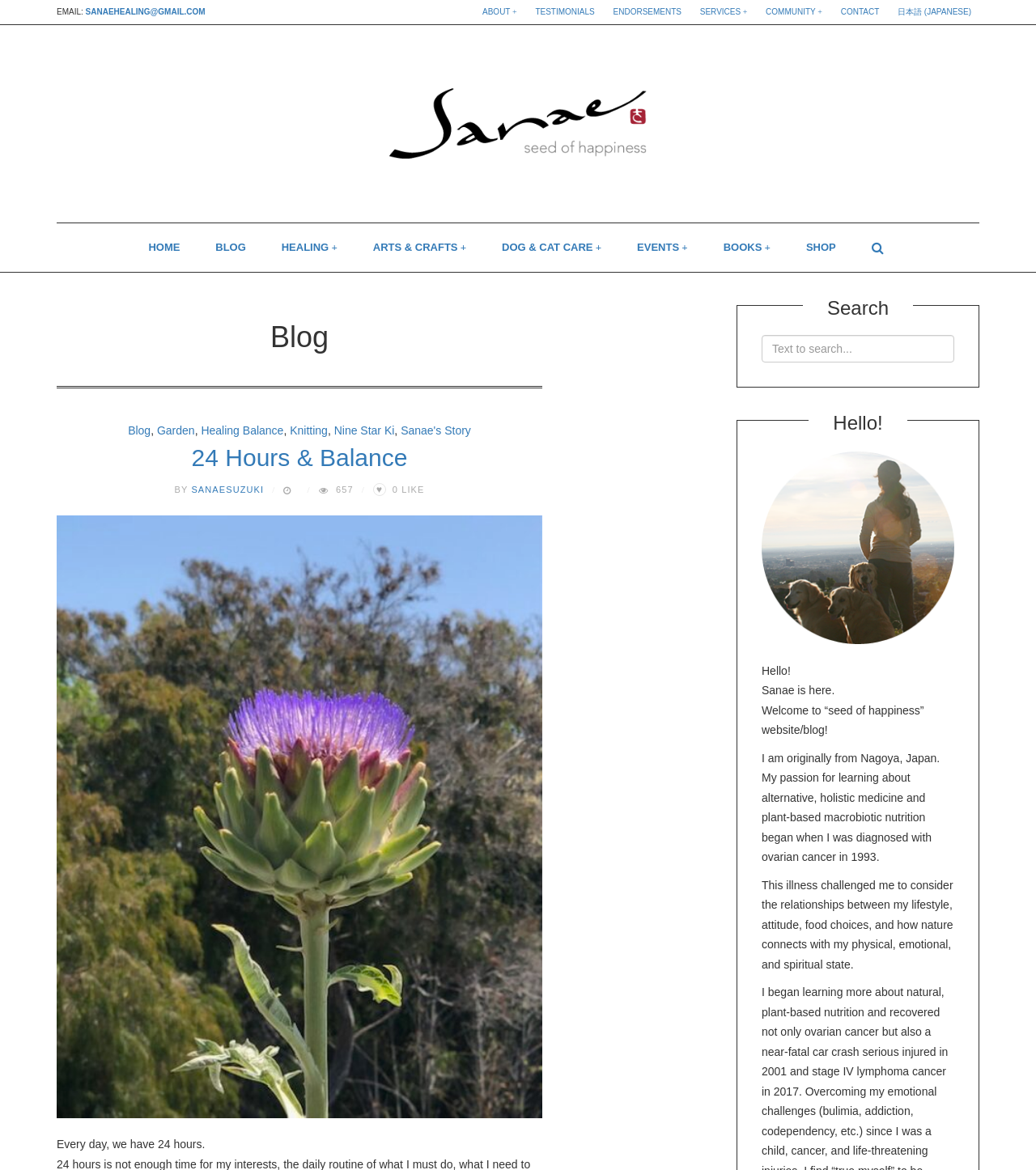What is the blogger's name?
Based on the image, please offer an in-depth response to the question.

I found the blogger's name by reading the introductory text on the webpage, which says 'Hello! Sanae is here.' and later mentions 'I am originally from Nagoya, Japan.' which implies that Sanae is the blogger's name.